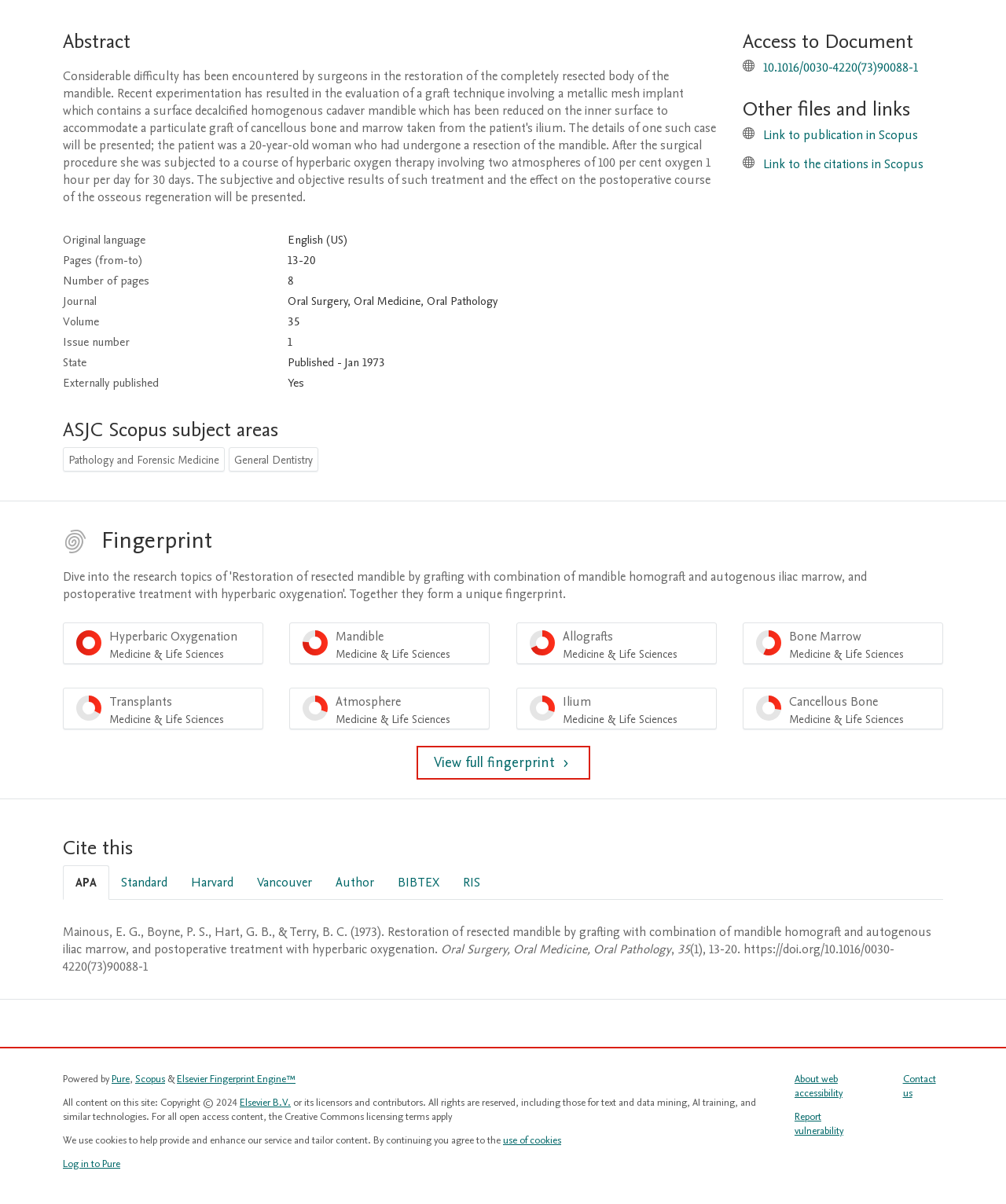From the element description Log in to Pure, predict the bounding box coordinates of the UI element. The coordinates must be specified in the format (top-left x, top-left y, bottom-right x, bottom-right y) and should be within the 0 to 1 range.

[0.062, 0.961, 0.12, 0.973]